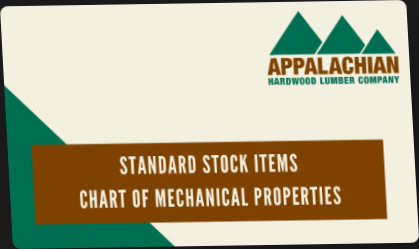What is emphasized in the text below the logo?
Carefully analyze the image and provide a thorough answer to the question.

Below the company's logo, the text 'STANDARD STOCK ITEMS' is featured in bold, which implies that the company is emphasizing the relevance and importance of the products offered, specifically the standard stock items.